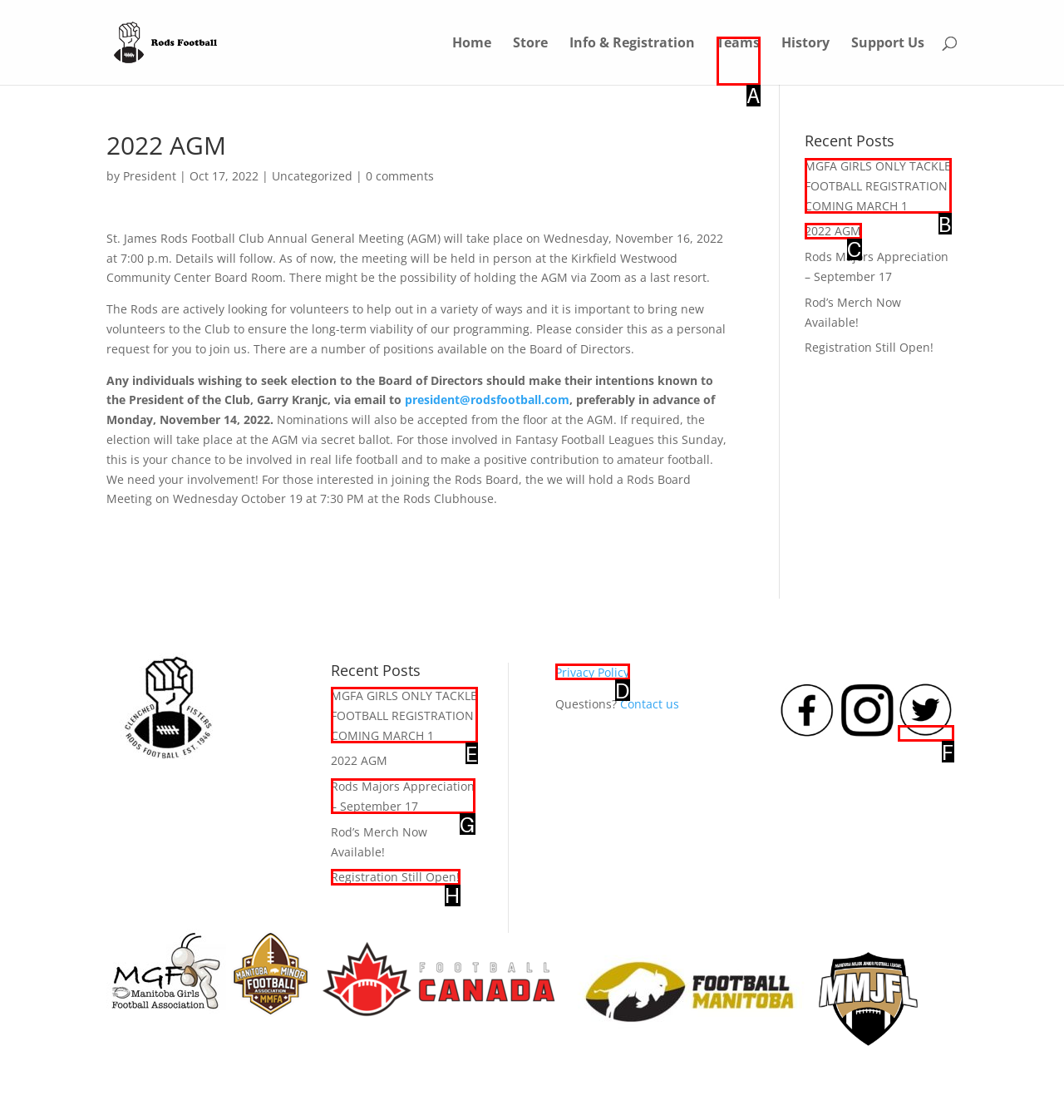Given the description: title="Twitter", choose the HTML element that matches it. Indicate your answer with the letter of the option.

F